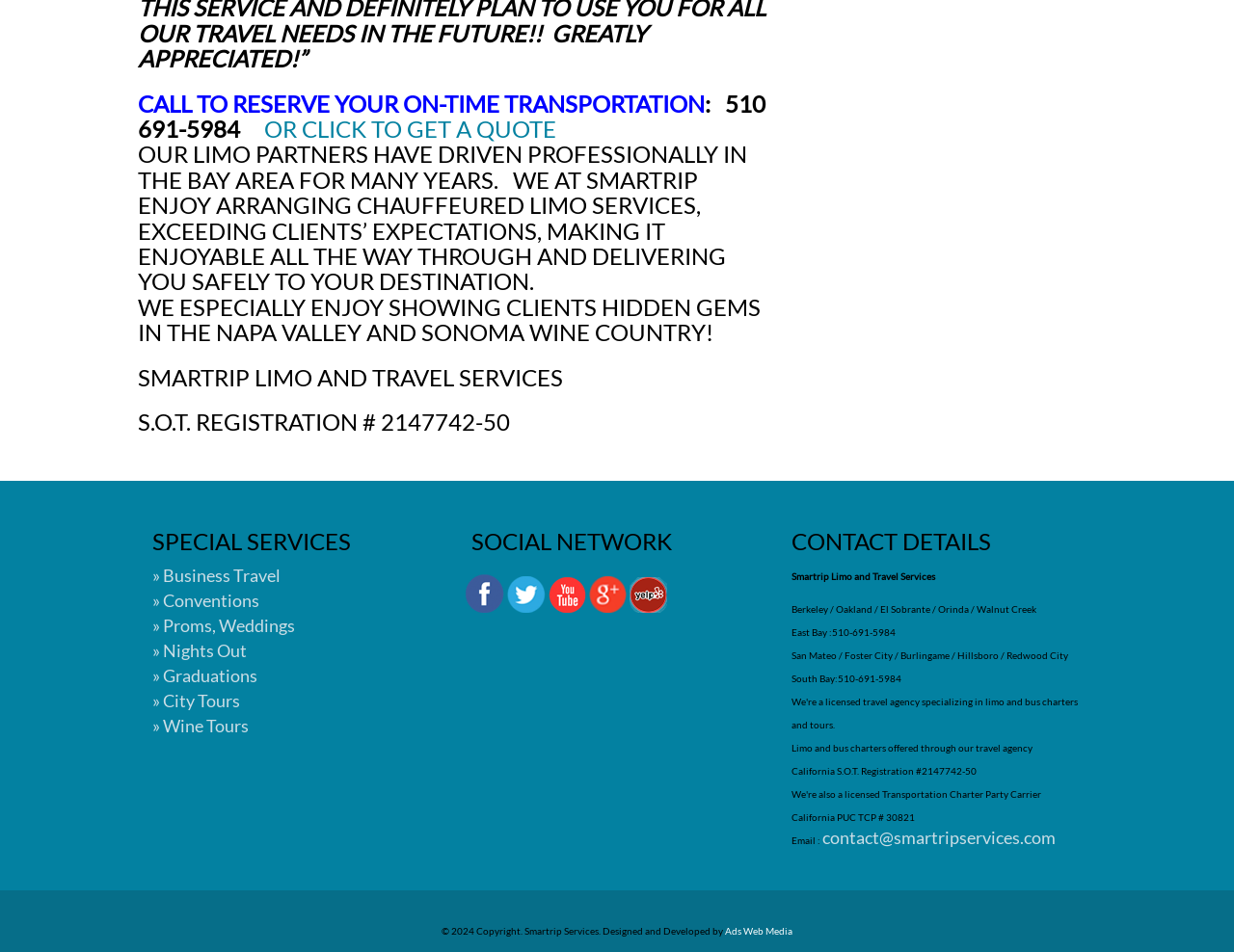Determine the bounding box coordinates for the UI element matching this description: "contact@smartripservices.com".

[0.666, 0.868, 0.855, 0.89]